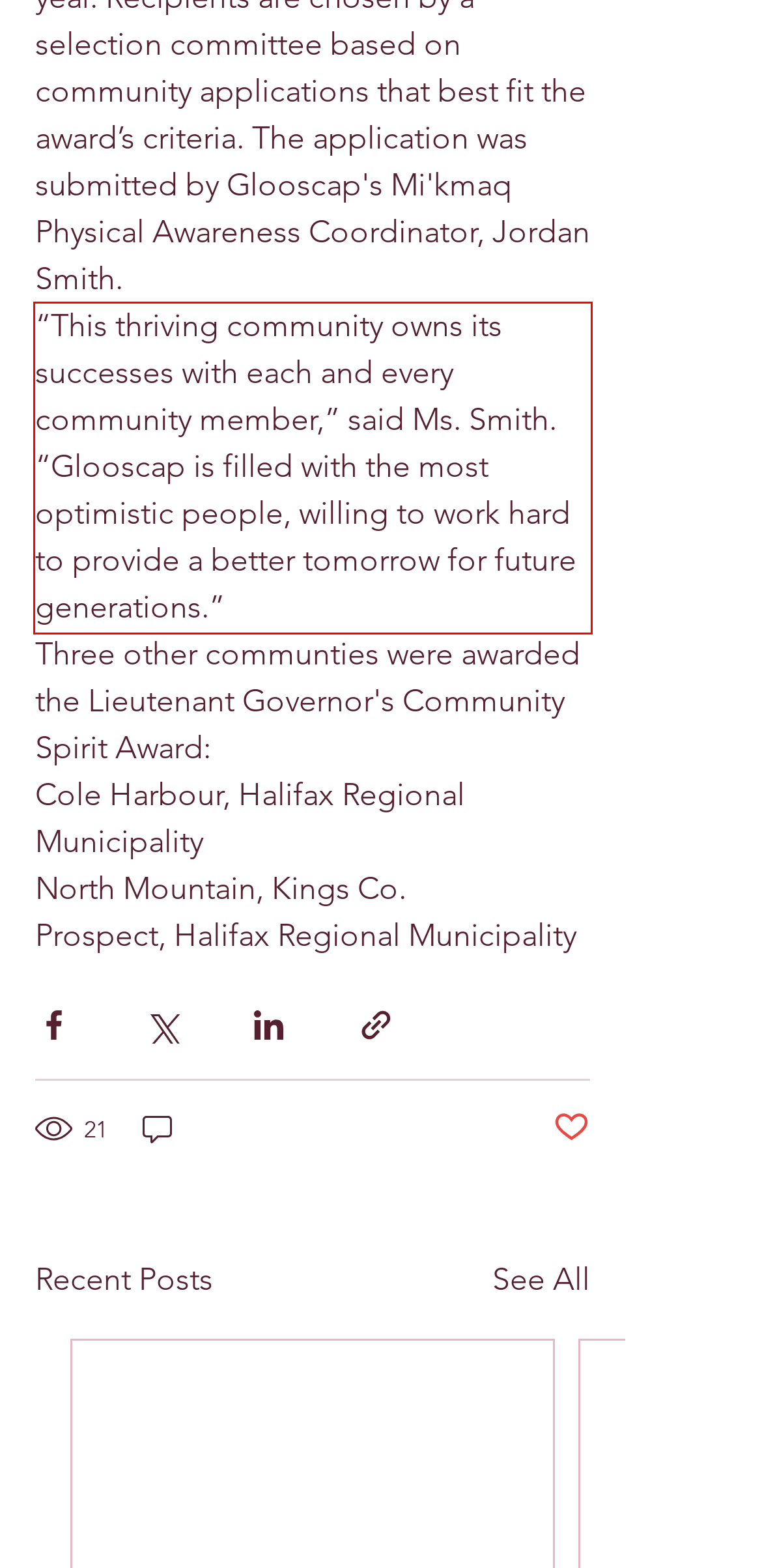Your task is to recognize and extract the text content from the UI element enclosed in the red bounding box on the webpage screenshot.

“This thriving community owns its successes with each and every community member,” said Ms. Smith. “Glooscap is filled with the most optimistic people, willing to work hard to provide a better tomorrow for future generations.”